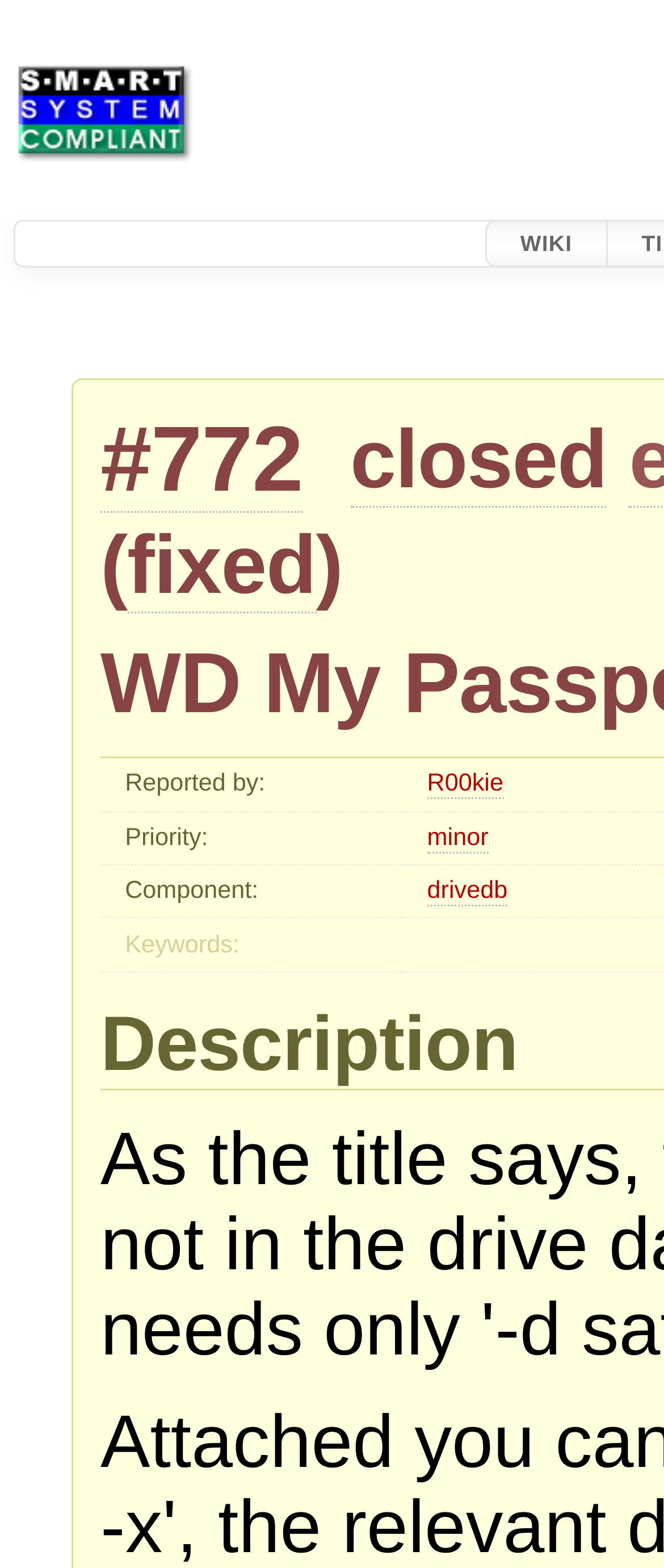What is the priority of the issue?
Based on the visual content, answer with a single word or a brief phrase.

minor